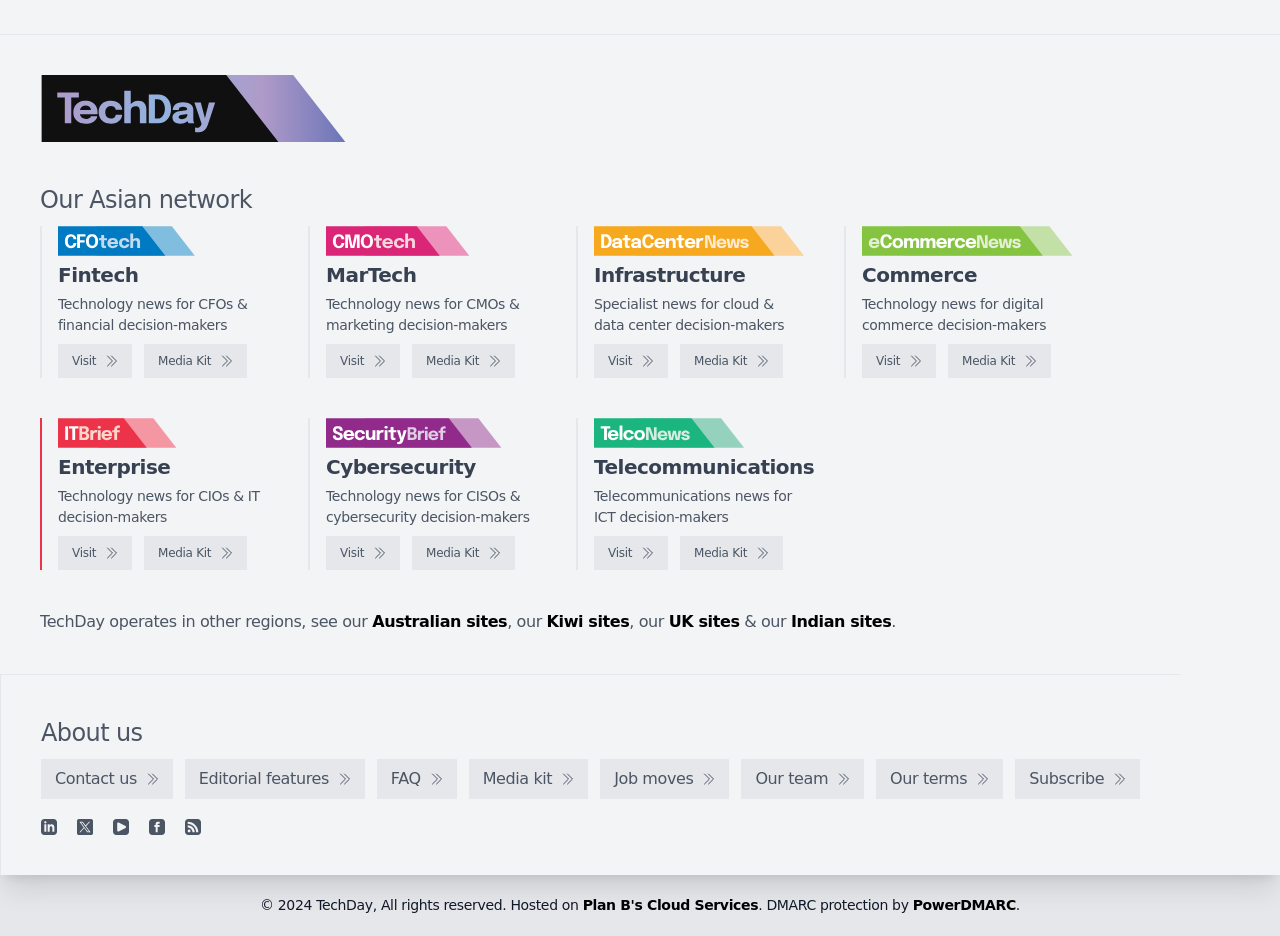Return the bounding box coordinates of the UI element that corresponds to this description: "Visit". The coordinates must be given as four float numbers in the range of 0 and 1, [left, top, right, bottom].

[0.464, 0.573, 0.522, 0.609]